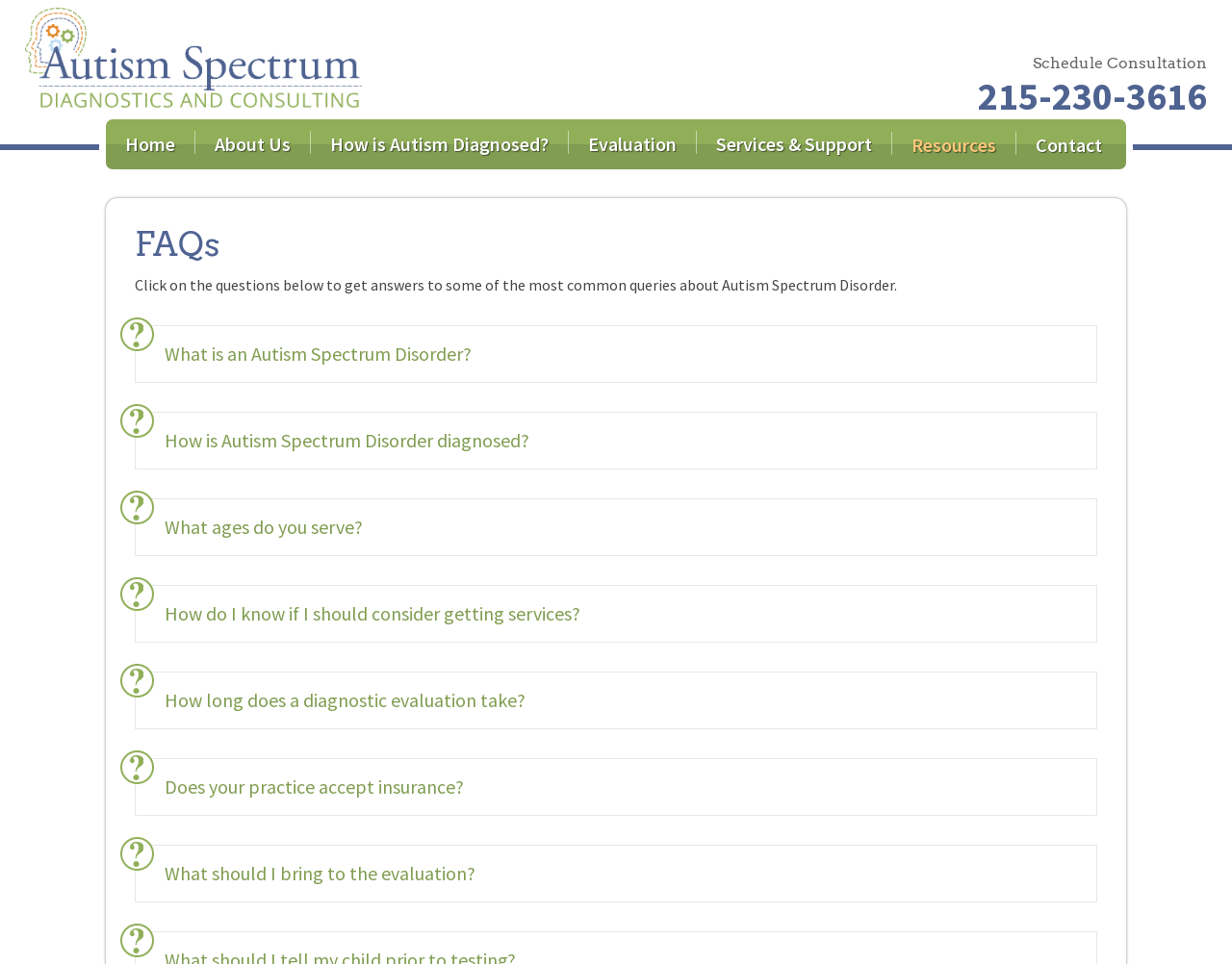Identify the bounding box for the UI element described as: "215-230-3616". Ensure the coordinates are four float numbers between 0 and 1, formatted as [left, top, right, bottom].

[0.794, 0.075, 0.98, 0.125]